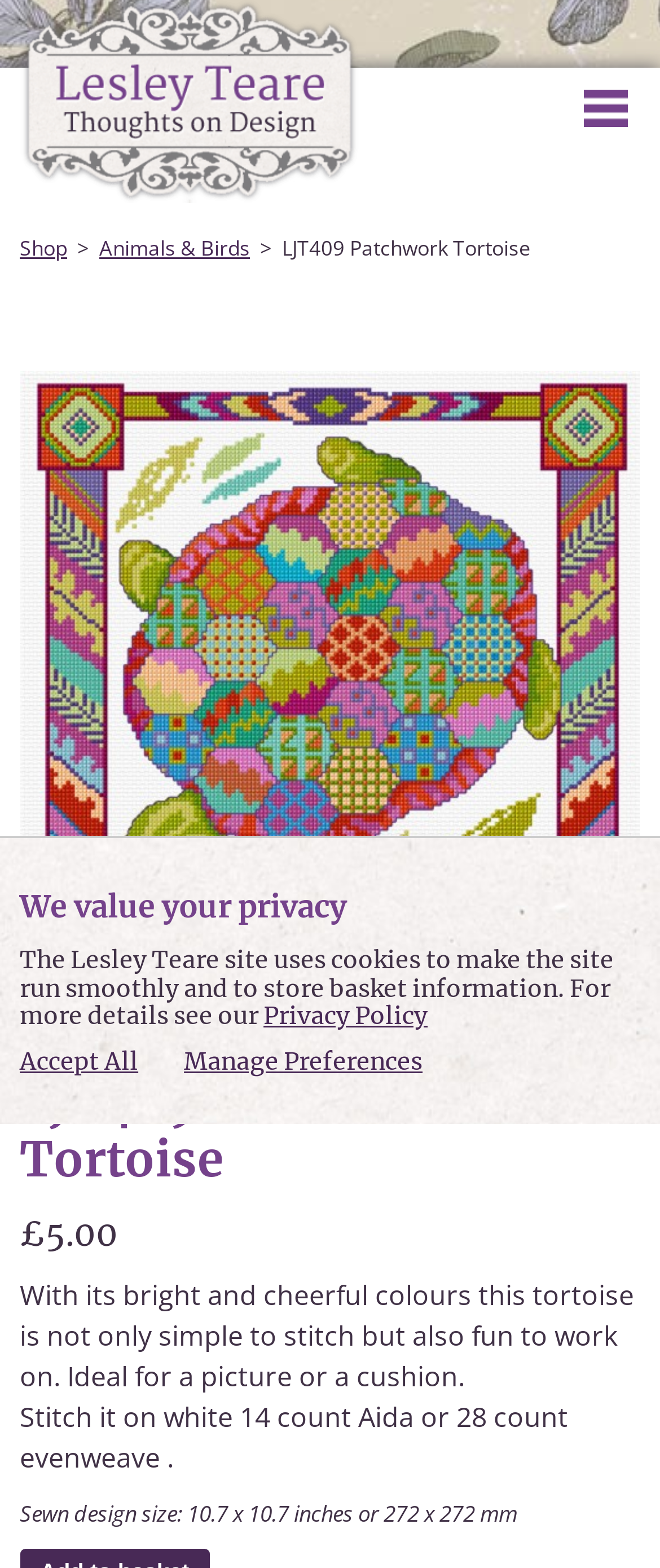What is the name of the product?
Based on the image, give a one-word or short phrase answer.

LJT409 Patchwork Tortoise